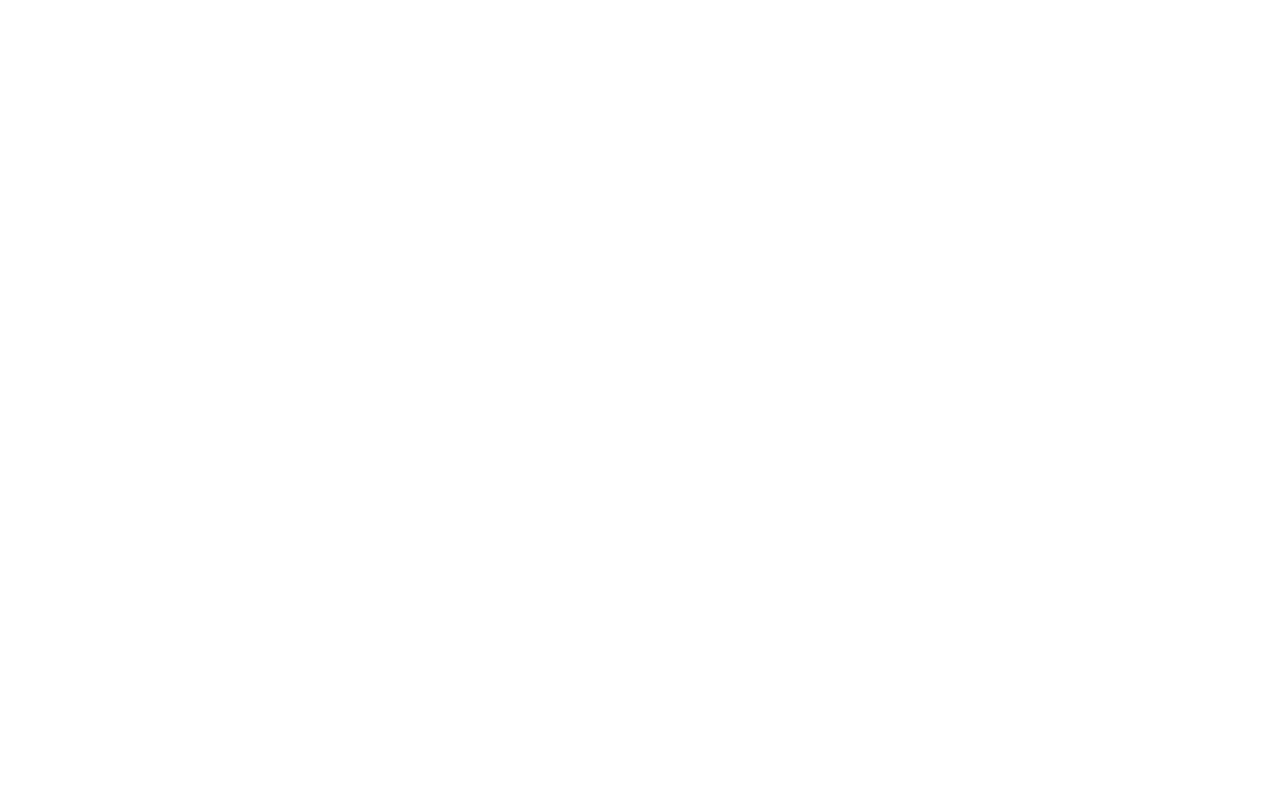Determine the bounding box coordinates of the area to click in order to meet this instruction: "Read the blog".

[0.608, 0.609, 0.635, 0.63]